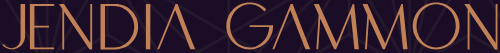What is the color of the background?
Offer a detailed and full explanation in response to the question.

The caption describes the background as 'dark, possibly gradient', implying that the dominant color of the background is dark, although it may have a gradient effect.